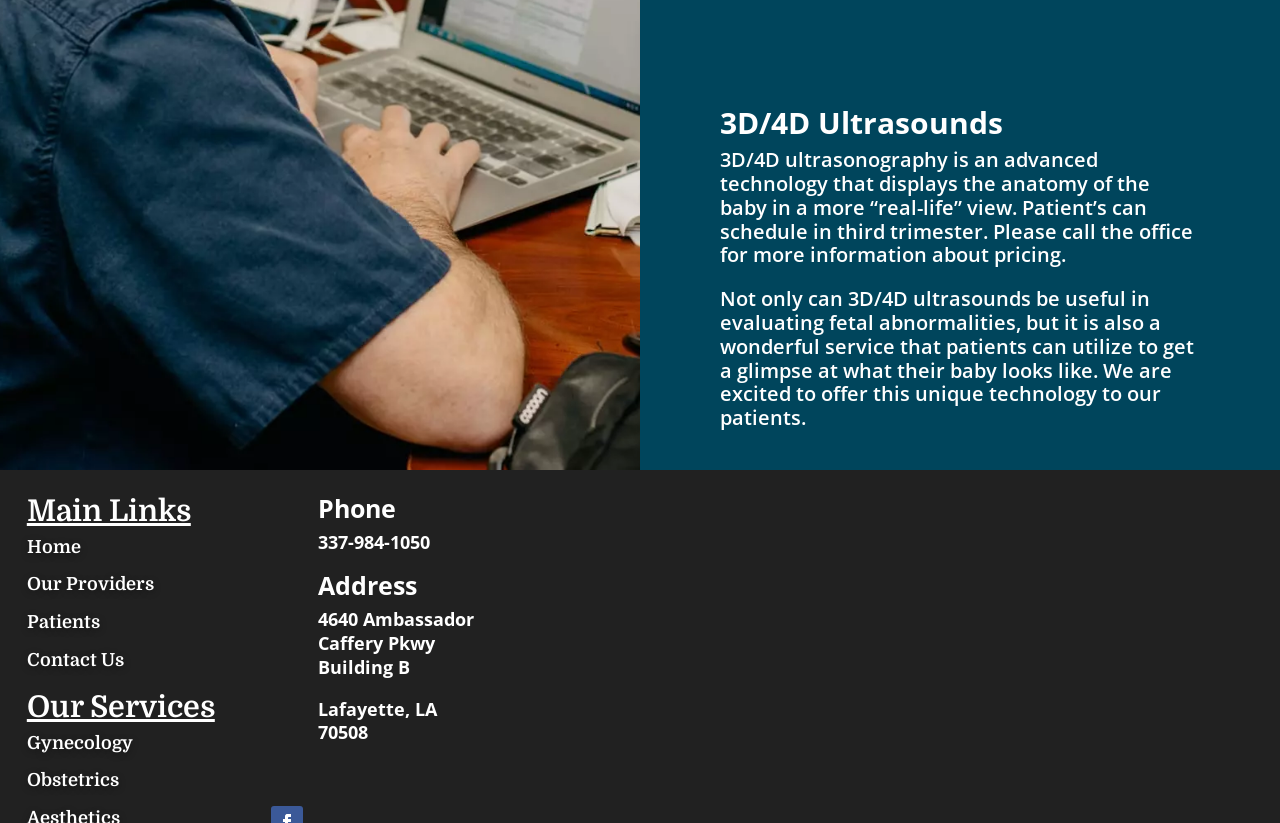Please identify the bounding box coordinates of the area that needs to be clicked to fulfill the following instruction: "Click on Our Providers."

[0.021, 0.698, 0.12, 0.722]